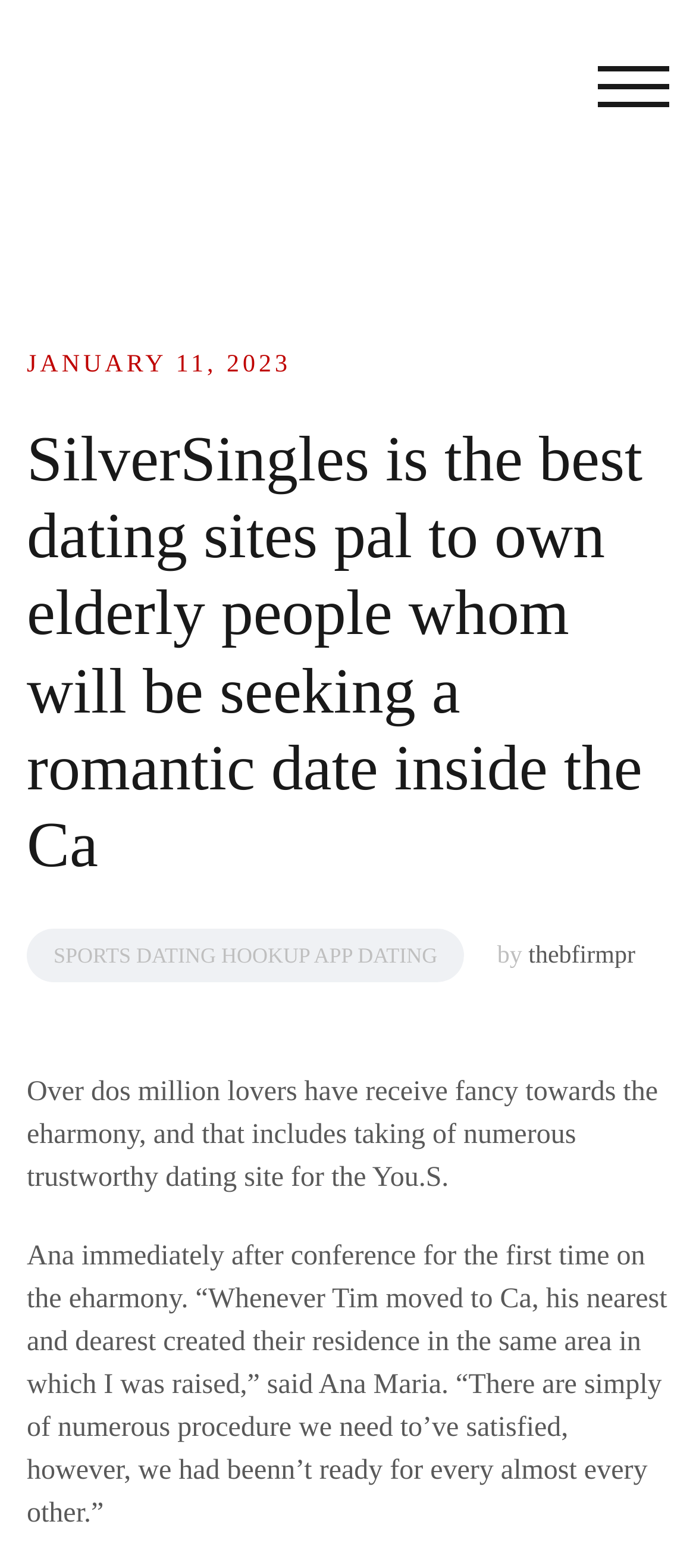Identify and provide the main heading of the webpage.

SilverSingles is the best dating sites pal to own elderly people whom will be seeking a romantic date inside the Ca